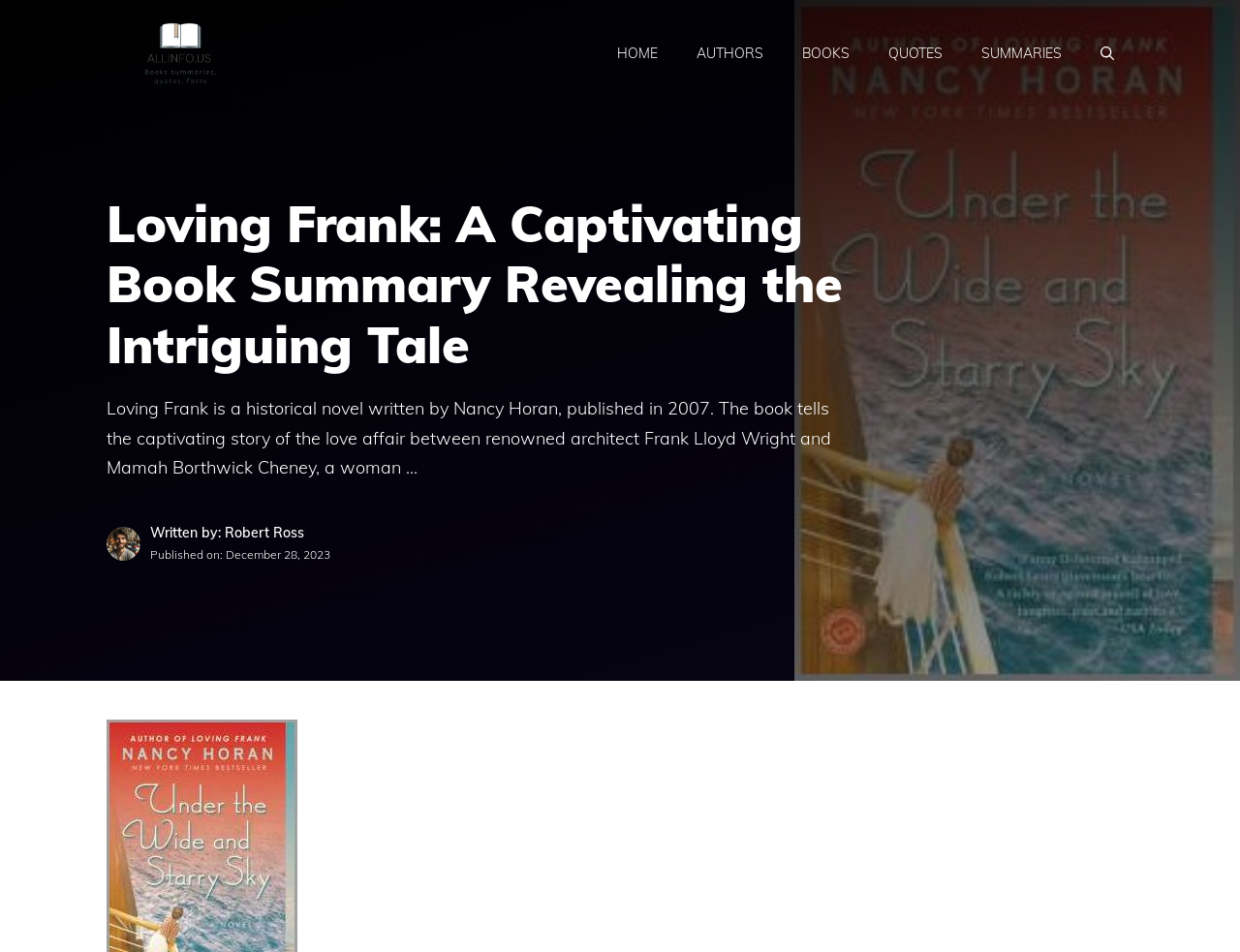Answer the question in one word or a short phrase:
What is the name of the architect in the book Loving Frank?

Frank Lloyd Wright